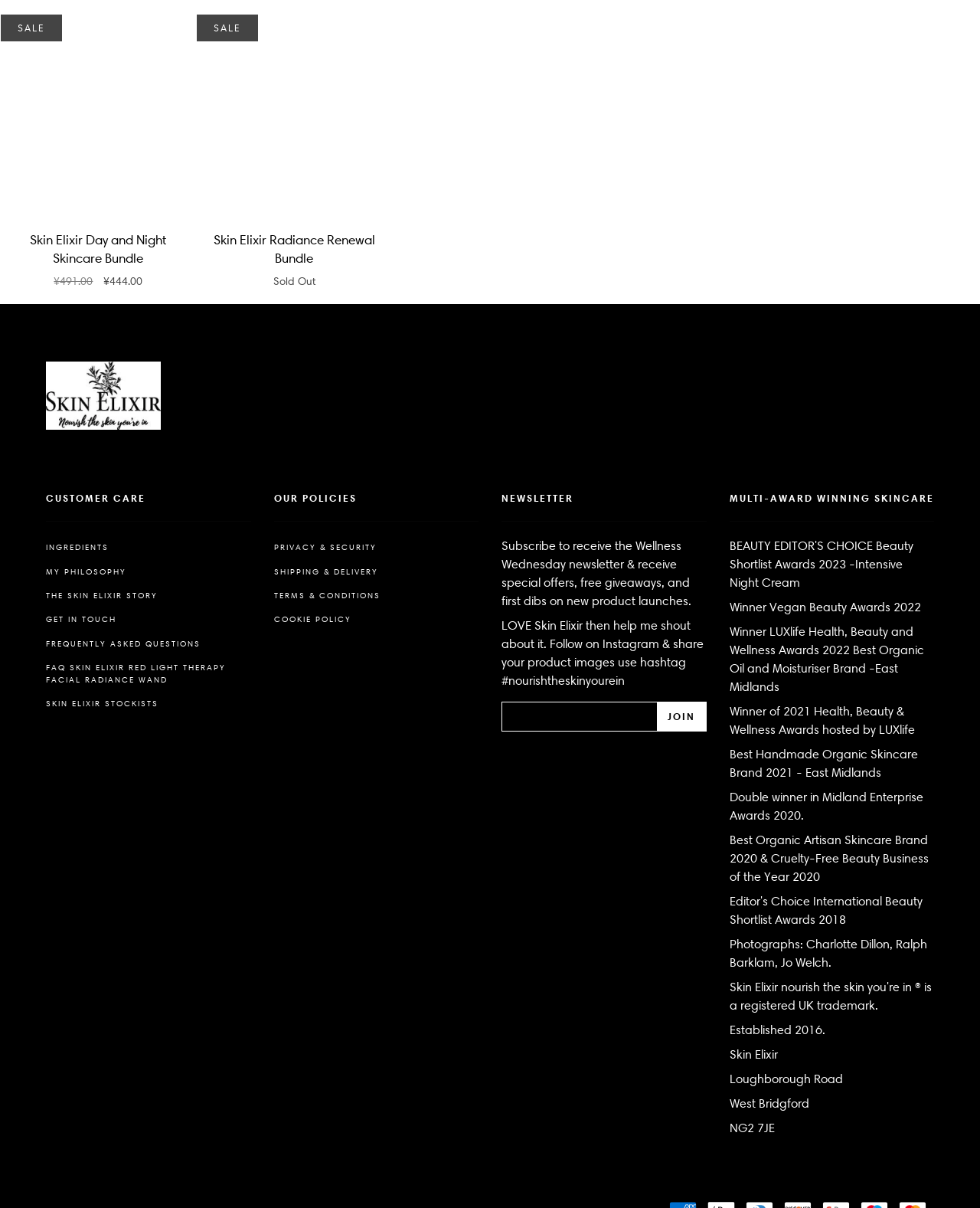Locate the bounding box for the described UI element: "parent_node: CUSTOMER CARE". Ensure the coordinates are four float numbers between 0 and 1, formatted as [left, top, right, bottom].

[0.047, 0.252, 0.164, 0.358]